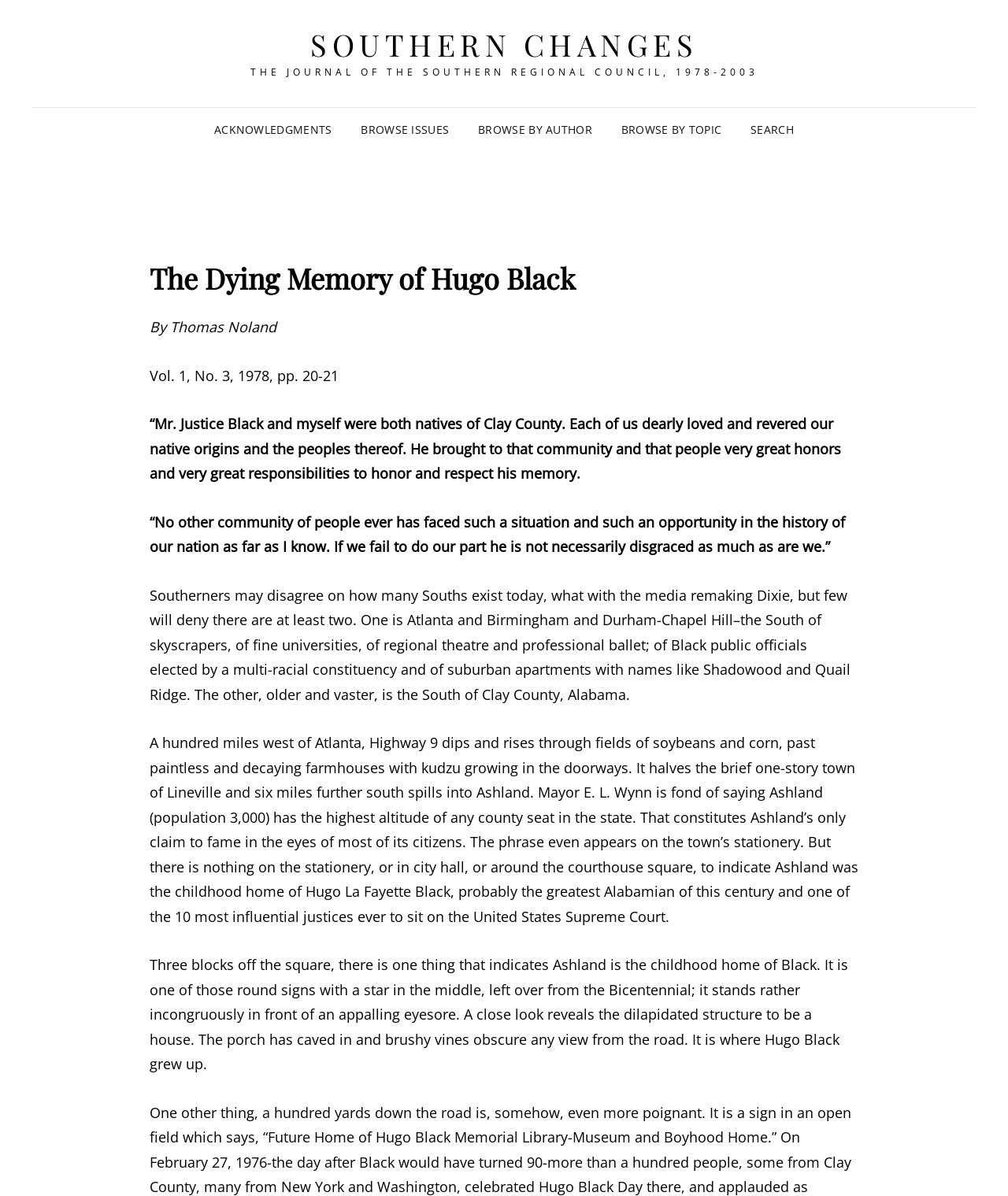What is the population of Ashland?
Using the image as a reference, deliver a detailed and thorough answer to the question.

I found the answer by looking at the StaticText element with the text 'Mayor E. L. Wynn is fond of saying Ashland (population 3,000) has the highest altitude of any county seat in the state.' which mentions the population of Ashland.